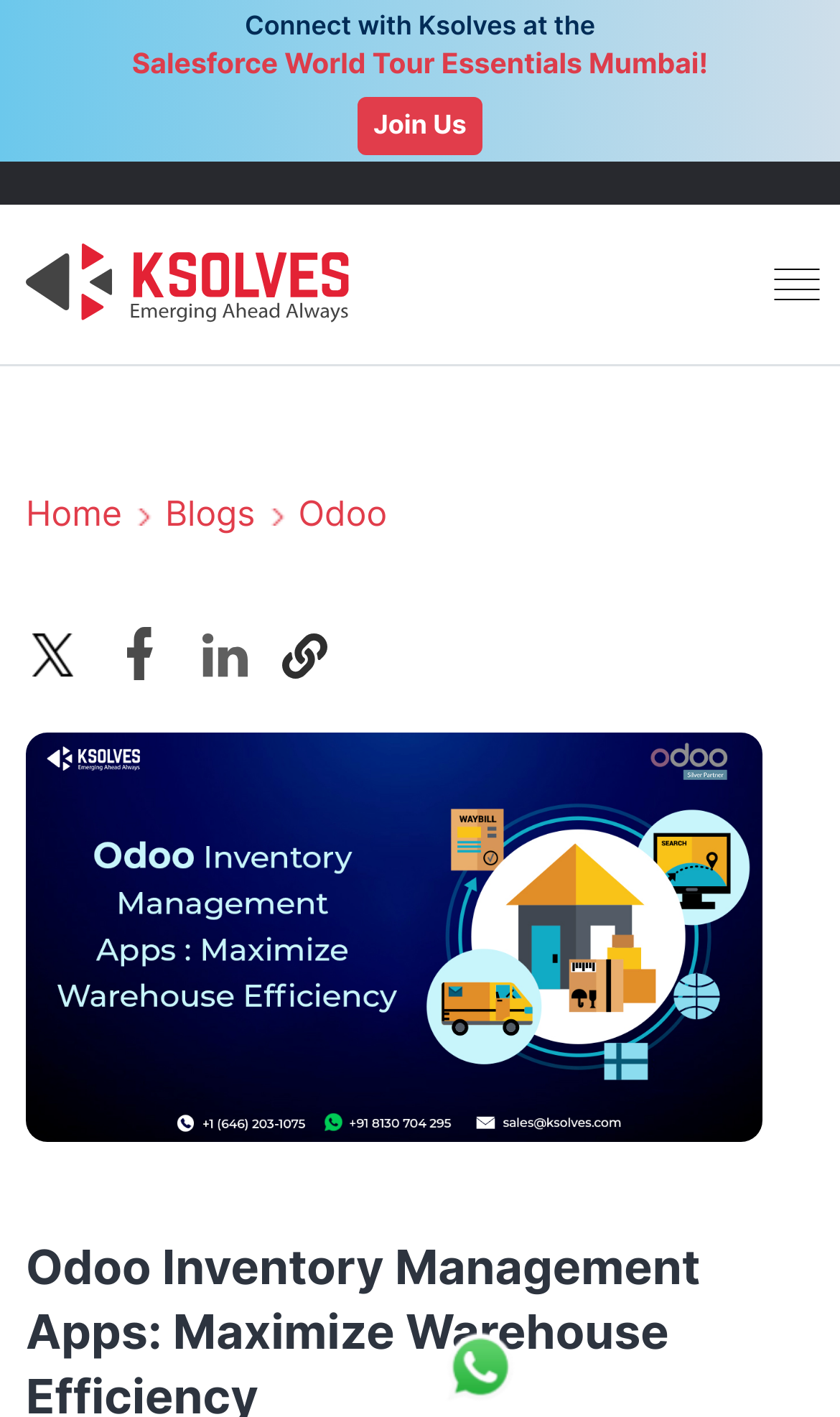Give a comprehensive overview of the webpage, including key elements.

The webpage is about Odoo inventory management and its applications. At the top, there is a header section with a logo of Ksolves on the left and a navigation menu on the right, which includes links to the homepage, blogs, and Odoo. Below the header, there is a section with a static text "Connect with Ksolves at the" followed by another static text "Salesforce World Tour Essentials Mumbai!". 

On the right side of this section, there is a "Join Us" link with a WhatsApp icon. Below this section, there are four identical images of "ksolves-achievement-logo" aligned horizontally. 

On the top-right corner, there is a "Mobile Menu" button. Below the button, there are social media links to Twitter, Facebook, and another unspecified platform, each accompanied by its respective icon. 

The main content of the webpage is an image of "Odoo-Inventory-Management" that takes up most of the page, starting from the middle and extending to the bottom. The image is likely a graphical representation of Odoo inventory management and its benefits.